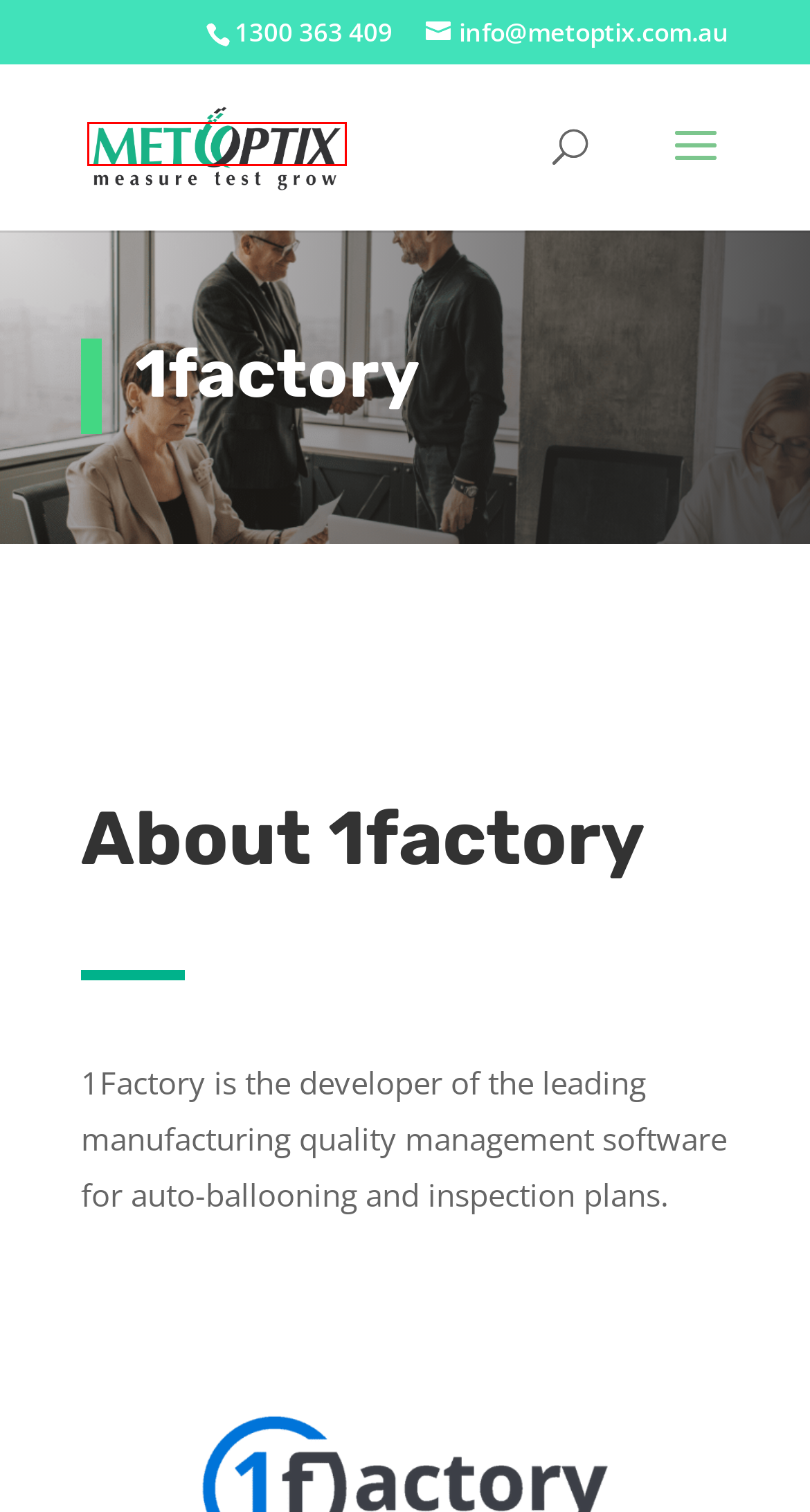Examine the screenshot of a webpage with a red bounding box around a UI element. Your task is to identify the webpage description that best corresponds to the new webpage after clicking the specified element. The given options are:
A. Home - MET OPTIX
B. Maintenance Service - MET OPTIX
C. Taylor Hobson Roundness Measuring Systems - MET OPTIX
D. Training - MET OPTIX
E. Privacy Policy - MET OPTIX
F. Alicona Focus Variation Technology - MET OPTIX
G. Portable Measuring Arms - MET OPTIX
H. Optical Projectors or Comparators - MET OPTIX

A